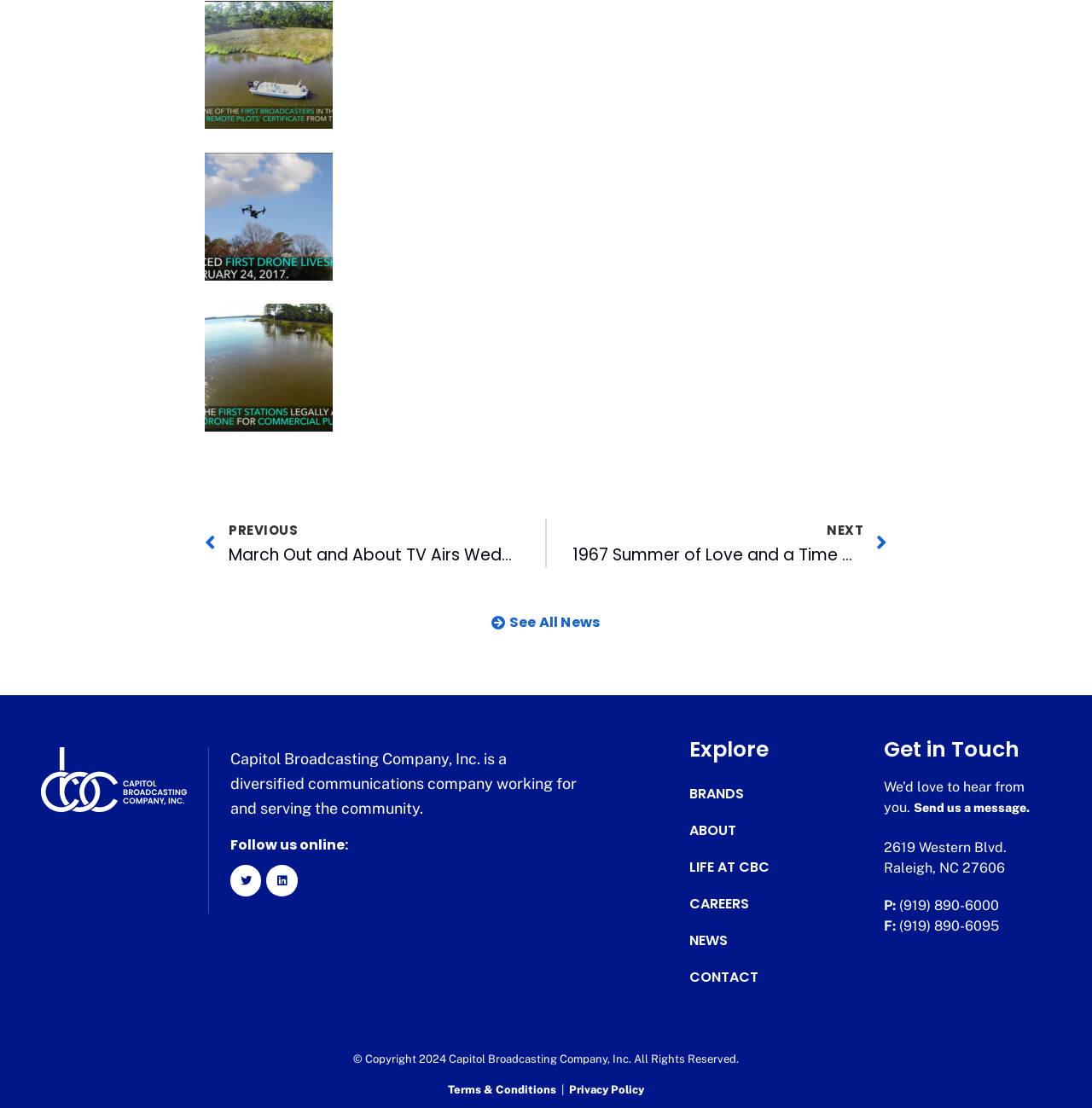Provide the bounding box coordinates, formatted as (top-left x, top-left y, bottom-right x, bottom-right y), with all values being floating point numbers between 0 and 1. Identify the bounding box of the UI element that matches the description: Life at CBC

[0.632, 0.775, 0.721, 0.791]